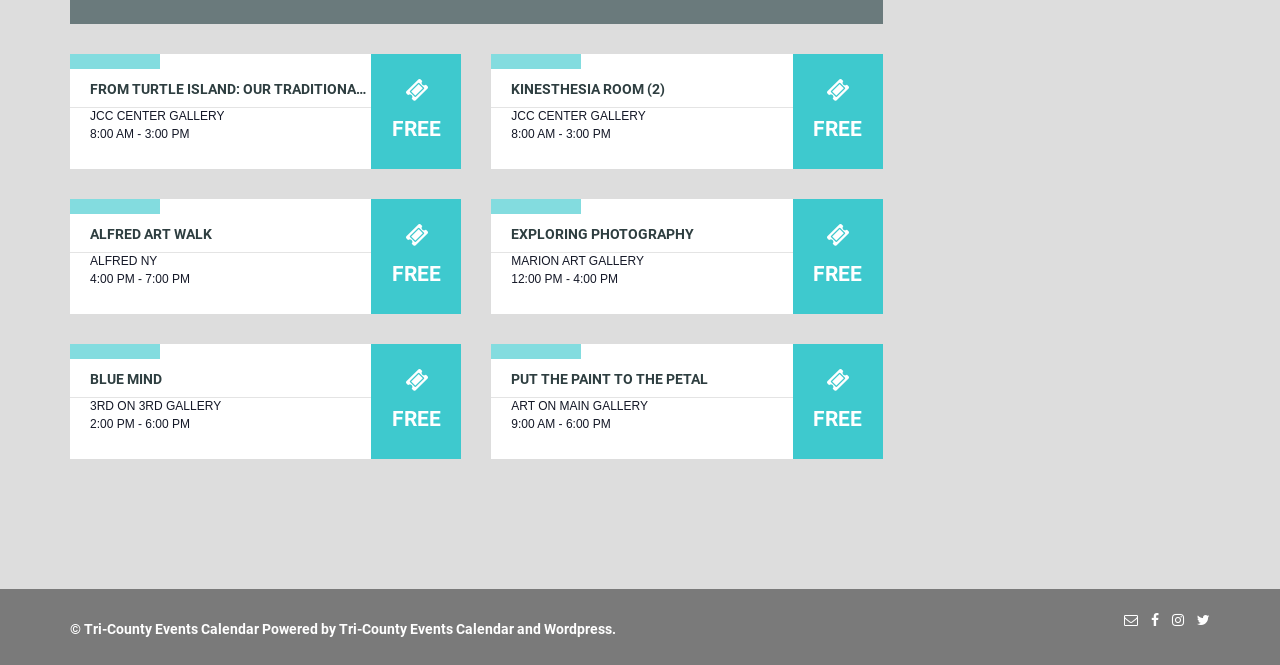What is the time of the event 'KINESTHESIA ROOM (2)'?
Provide a detailed answer to the question, using the image to inform your response.

I found the heading 'KINESTHESIA ROOM (2)' and its corresponding time information, which is '8:00 AM - 3:00 PM'. This time range is associated with the event.